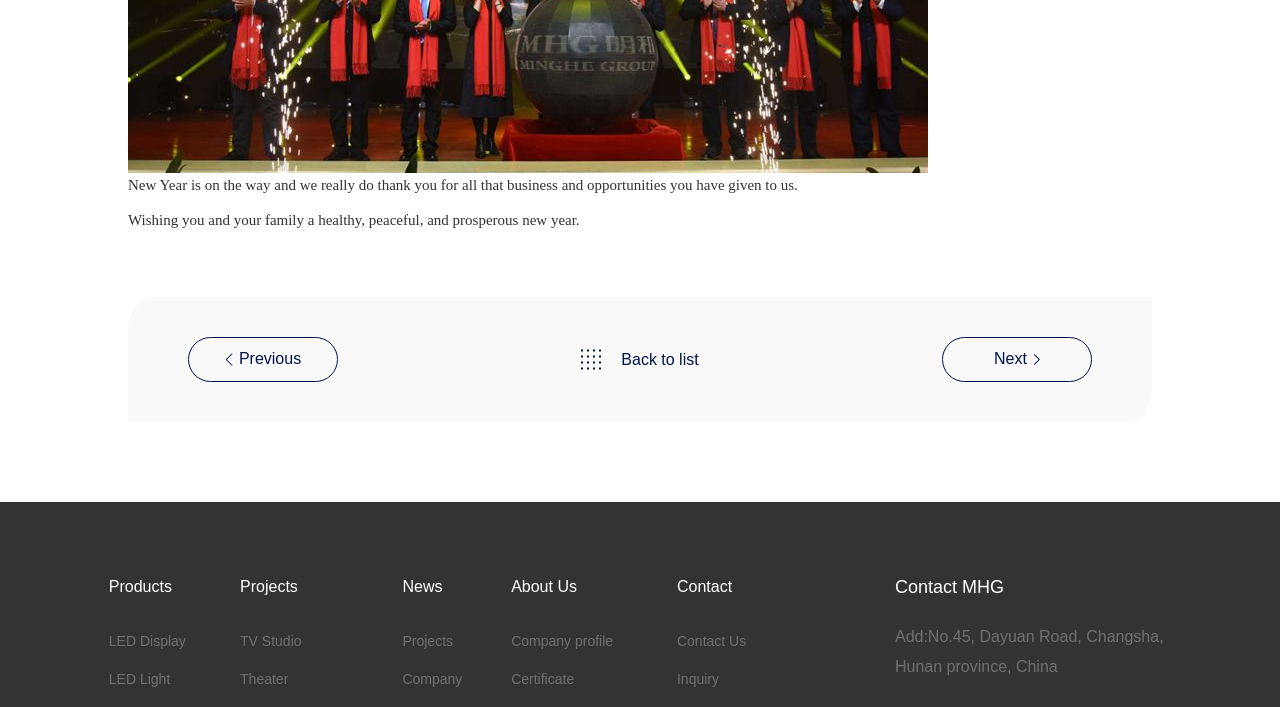Find the bounding box coordinates of the area that needs to be clicked in order to achieve the following instruction: "Click on Next". The coordinates should be specified as four float numbers between 0 and 1, i.e., [left, top, right, bottom].

[0.736, 0.476, 0.853, 0.54]